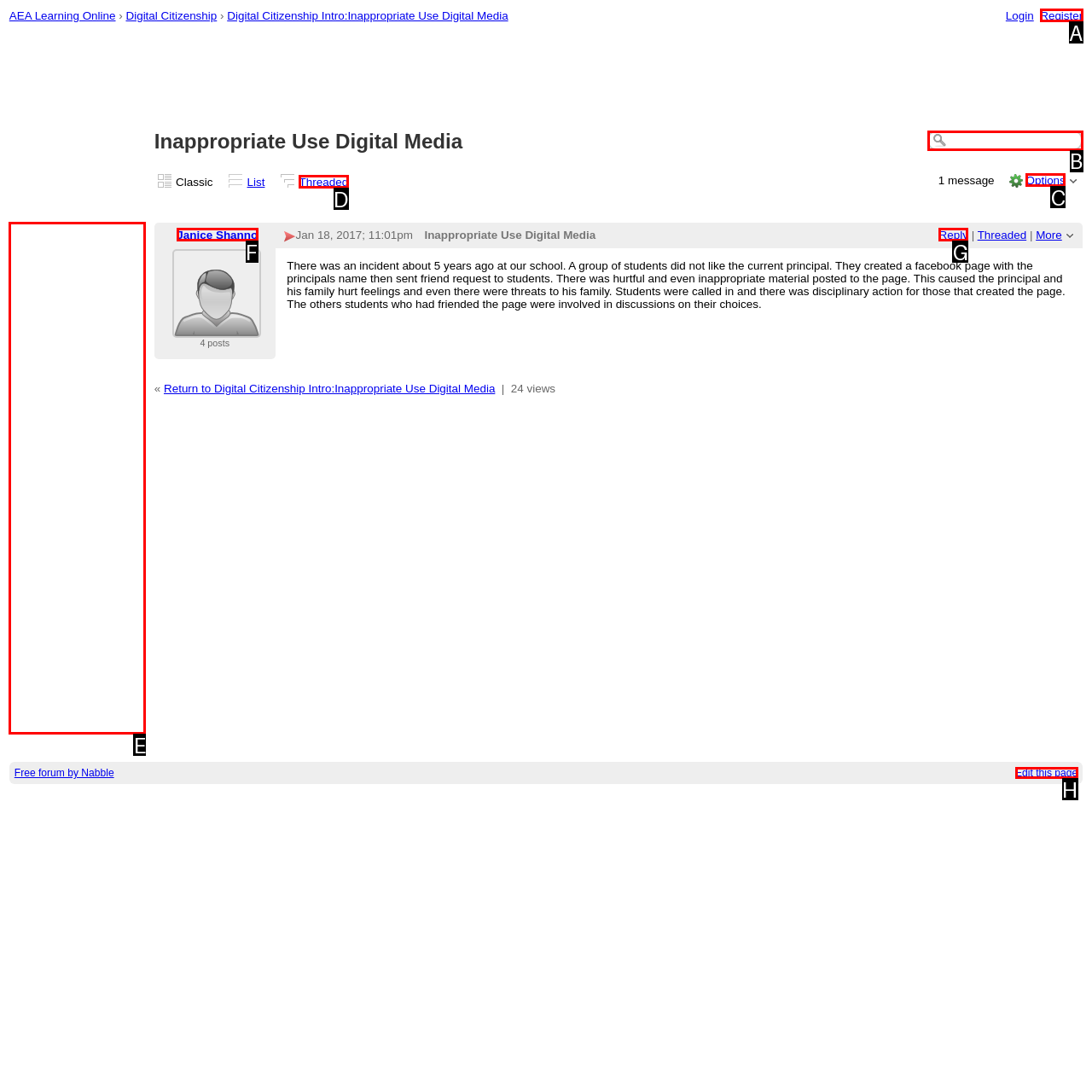Given the task: Edit this page, tell me which HTML element to click on.
Answer with the letter of the correct option from the given choices.

H